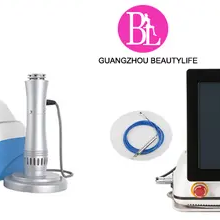What is the purpose of the devices in the image? Examine the screenshot and reply using just one word or a brief phrase.

Therapeutic treatments